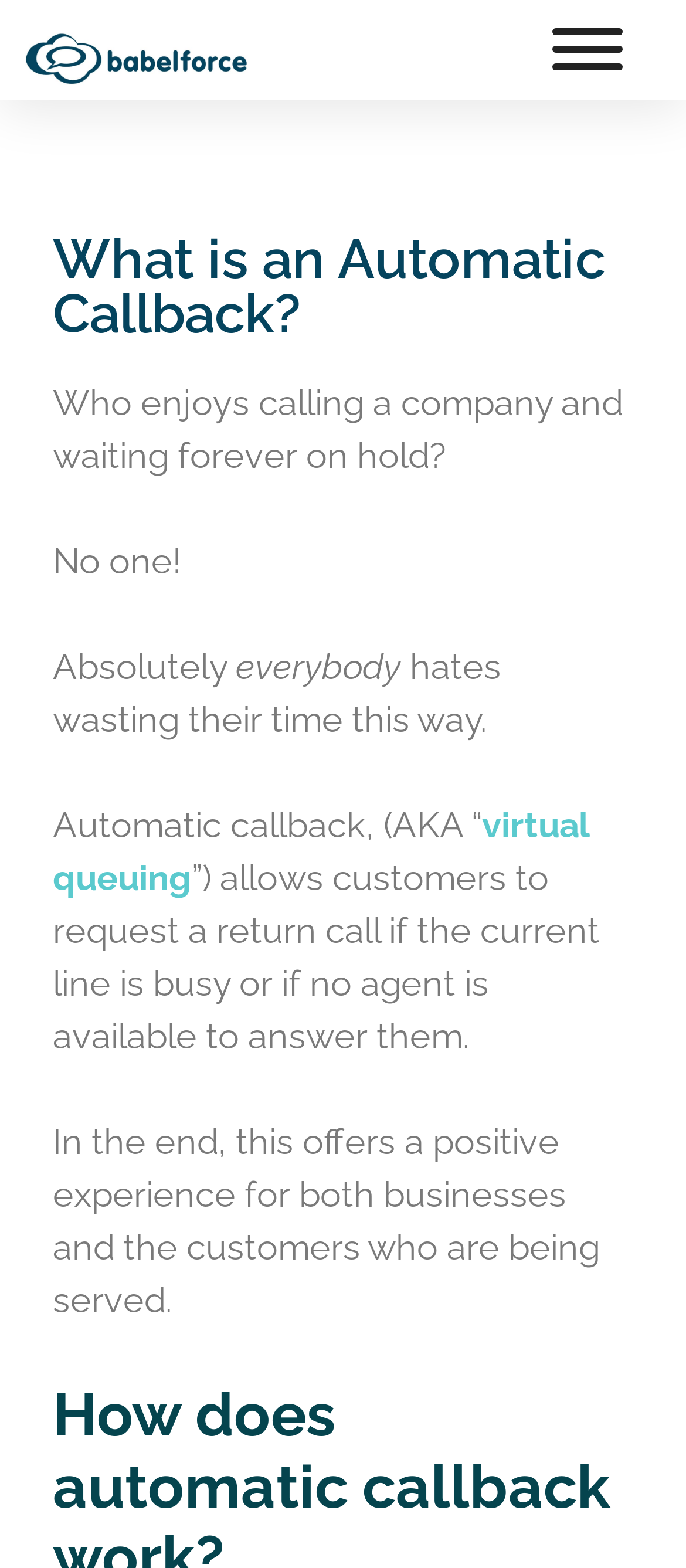Explain in detail what you observe on this webpage.

The webpage is about automatic callback, a feature that can benefit contact centers. At the top left, there is a link with no text. On the top right, a toggle menu button is located. The main content starts with a heading "What is an Automatic Callback?" positioned near the top center of the page. 

Below the heading, there are several paragraphs of text. The first sentence starts with "Who enjoys calling a company and waiting forever on hold?" and is followed by a brief response "No one!" and then "Absolutely everybody hates wasting their time this way." These sentences are positioned in the top half of the page, aligned to the left.

The text continues to explain what automatic callback is, stating that it allows customers to request a return call if the current line is busy or if no agent is available to answer them. This feature is also referred to as "virtual queuing", which is a clickable link. The text concludes by highlighting the benefits of automatic callback, providing a positive experience for both businesses and customers. This final sentence is located near the bottom center of the page.